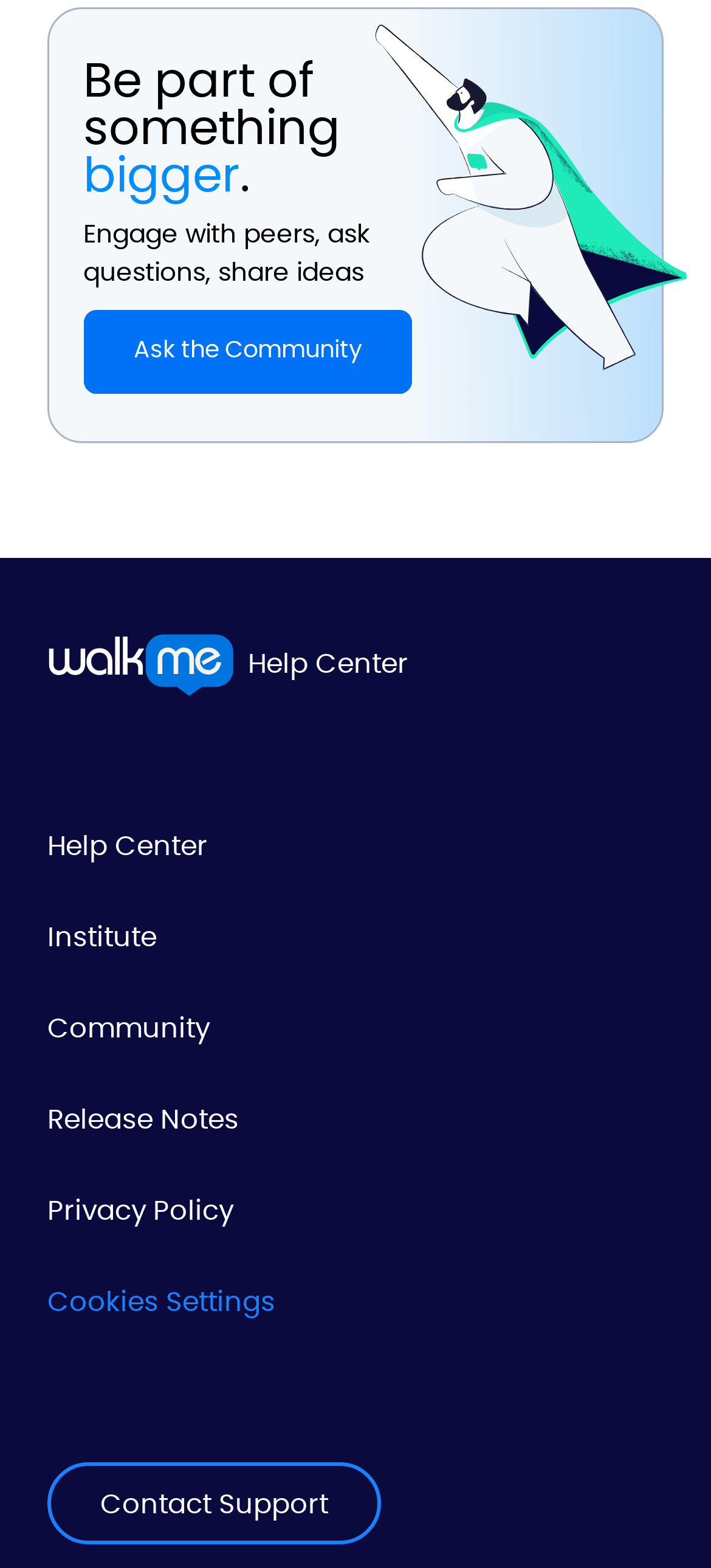What is the vertical position of the 'Engage with peers, ask questions, share ideas' text?
Using the image as a reference, deliver a detailed and thorough answer to the question.

The 'Engage with peers, ask questions, share ideas' text has a y1 coordinate of 0.142, which is smaller than the y1 coordinate of the 'Ask the Community' link (0.198). This indicates that the text is located above the link.